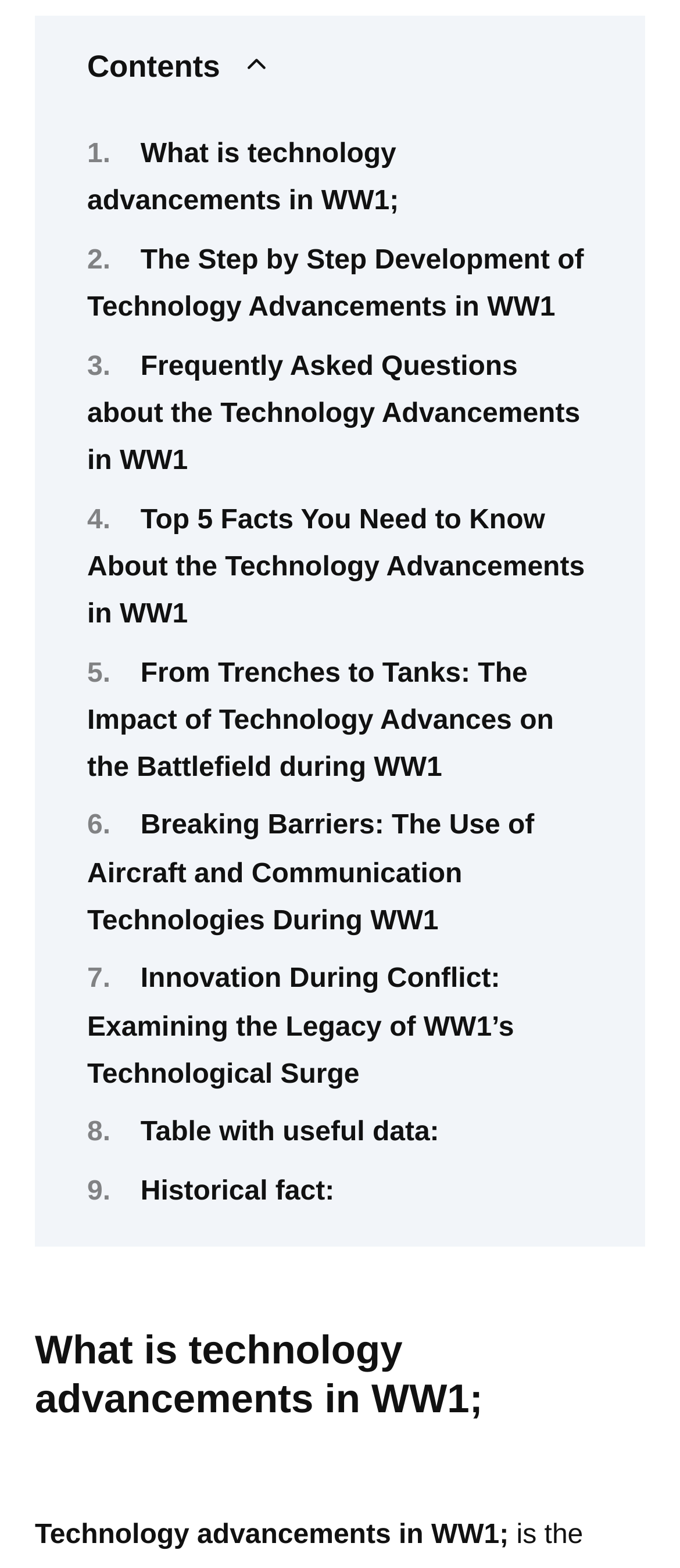Locate the UI element that matches the description Historical fact: in the webpage screenshot. Return the bounding box coordinates in the format (top-left x, top-left y, bottom-right x, bottom-right y), with values ranging from 0 to 1.

[0.207, 0.751, 0.492, 0.769]